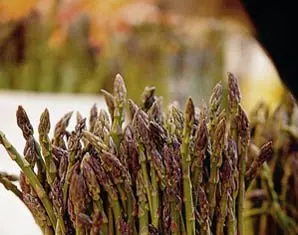Describe the scene in the image with detailed observations.

This image showcases a close-up of fresh asparagus spears, characterized by their vibrant green color and distinctive tips, which are slightly purplish. The asparagus is presented in a natural setting, with a blurred background that suggests a bustling market or farm environment. This visually appealing arrangement emphasizes the vegetable's freshness and quality, likely tying into a culinary theme. It accompanies a recipe titled "Risotto con Asparagi," indicating its use in delicious, plant-based dishes perfect for vegetarians. This dish is renowned for blending the flavors of the asparagus with creamy risotto, highlighting its versatility in cuisine.